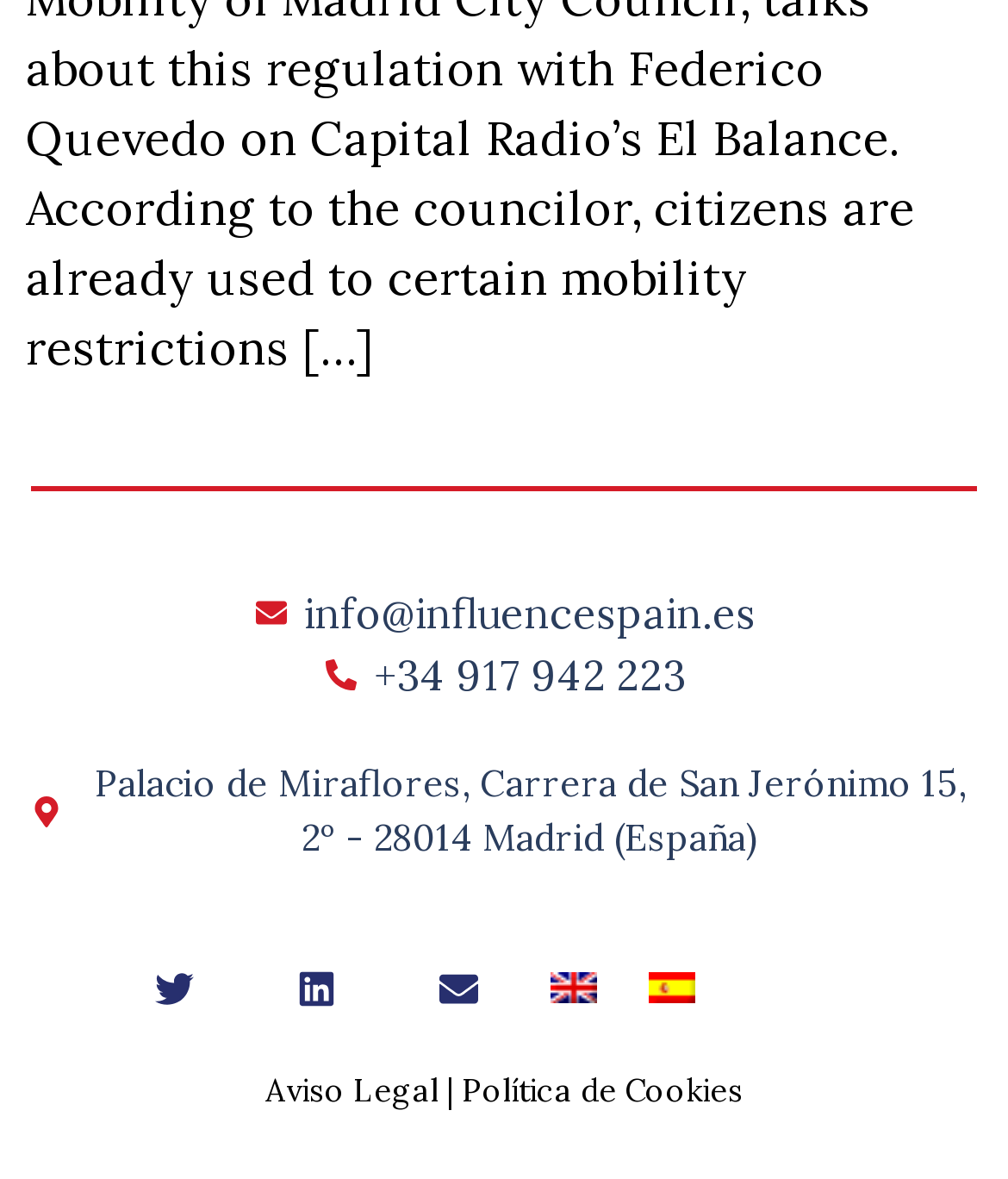Please answer the following question using a single word or phrase: 
What languages are available on the website?

EN and ES